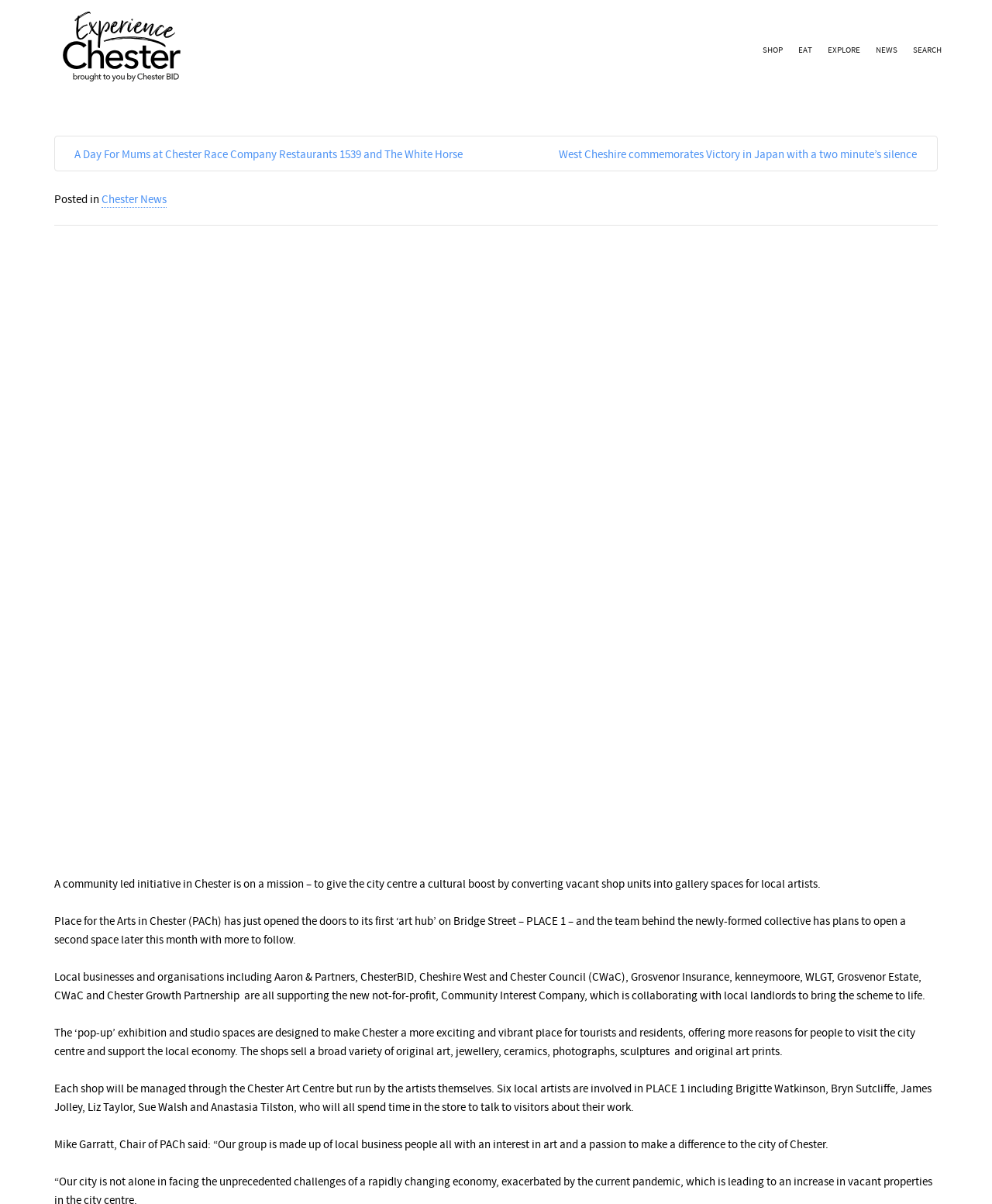Reply to the question below using a single word or brief phrase:
What is the name of the initiative?

Place for the Arts in Chester